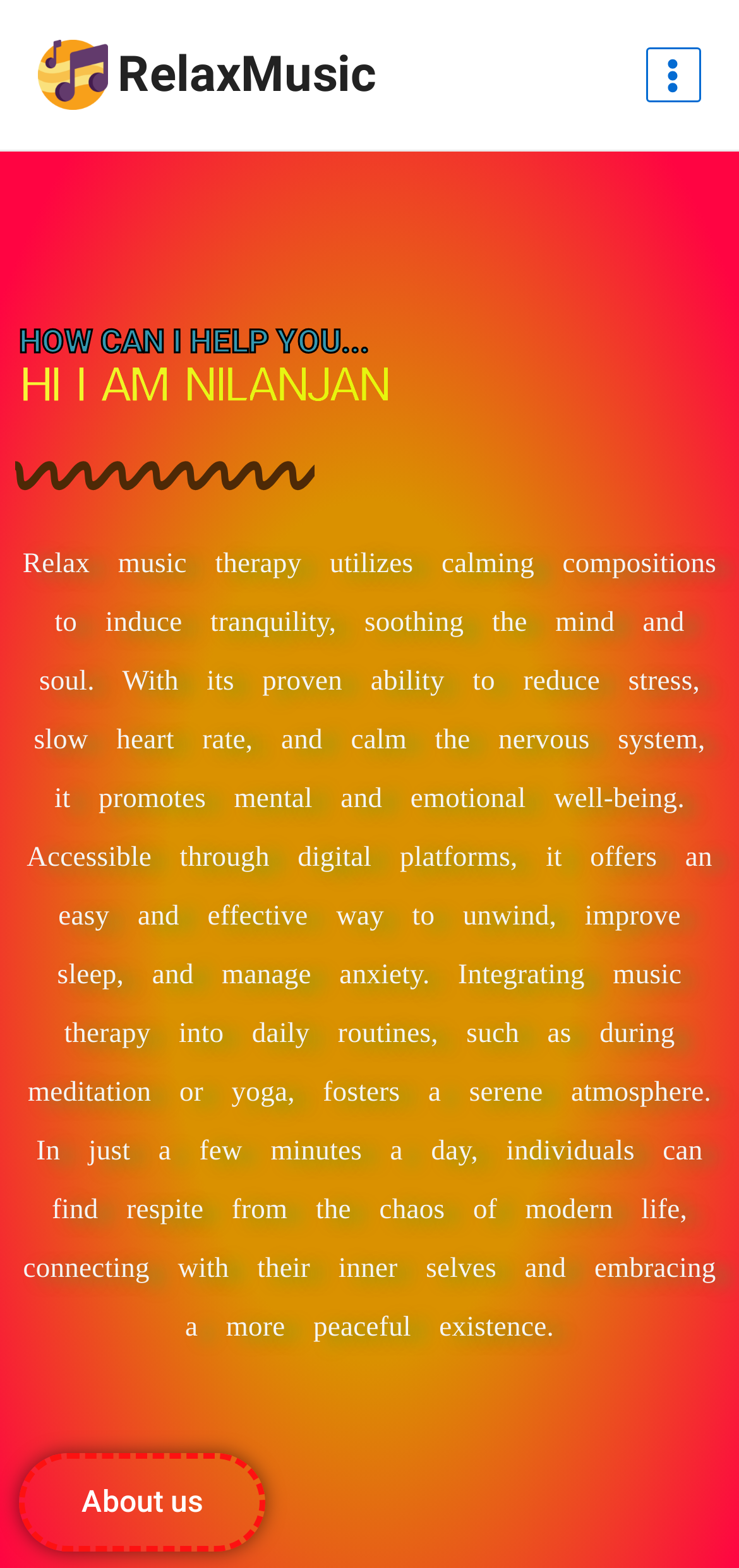Determine the bounding box for the HTML element described here: "RelaxMusic". The coordinates should be given as [left, top, right, bottom] with each number being a float between 0 and 1.

[0.159, 0.029, 0.51, 0.065]